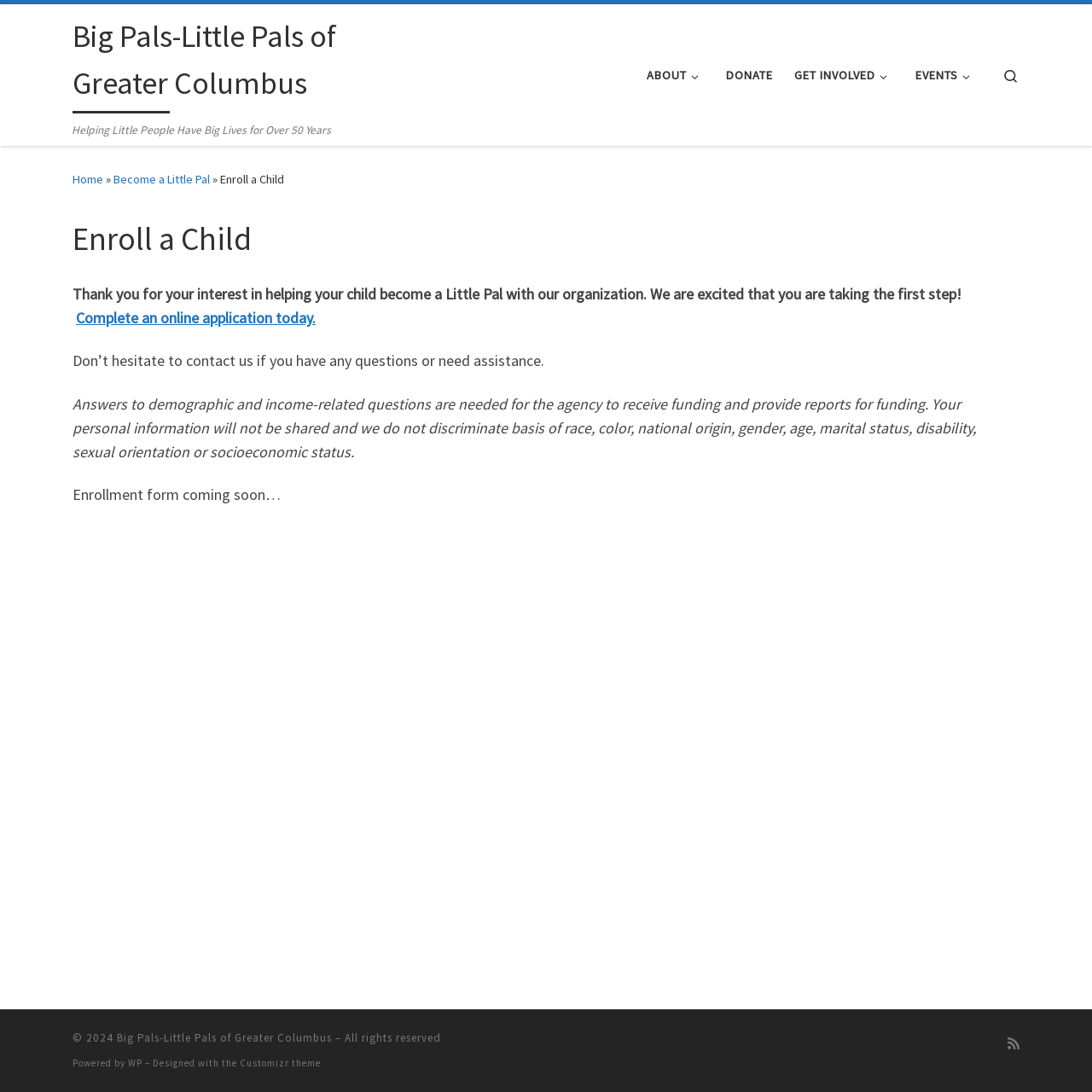Identify the main heading from the webpage and provide its text content.

Enroll a Child